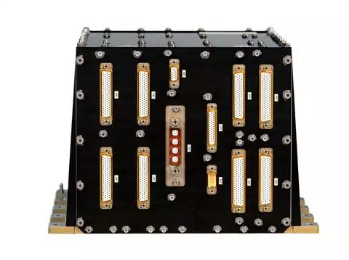Utilize the details in the image to thoroughly answer the following question: Where is the spacecraft headed with the help of the Thermal Control Unit?

The caption explicitly states that the Thermal Control Unit is ensuring a comfortable journey to the Moon, which implies that the spacecraft is headed towards the Moon with the help of this critical component.